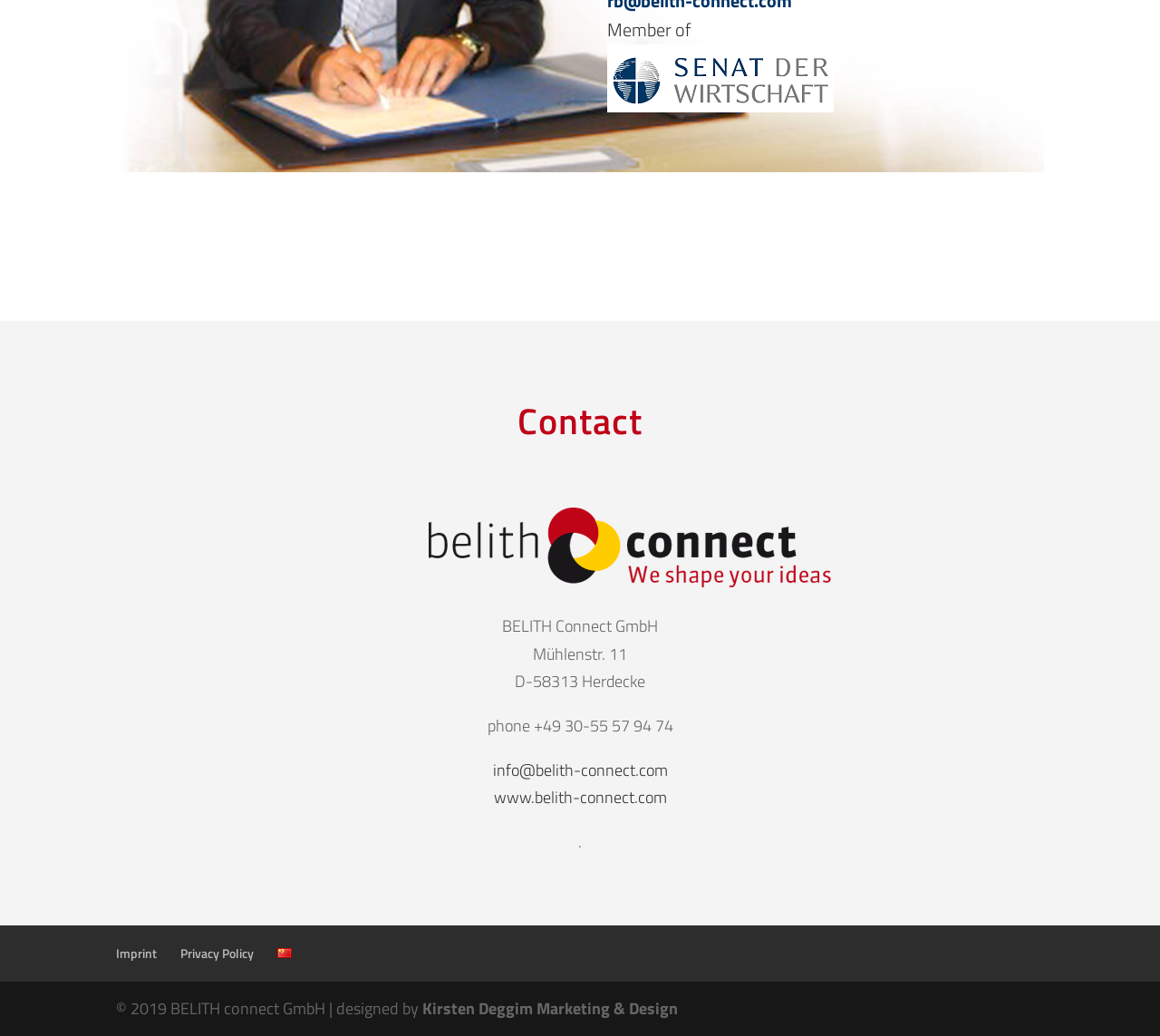Please provide a short answer using a single word or phrase for the question:
What is the address?

Mühlenstr. 11, D-58313 Herdecke